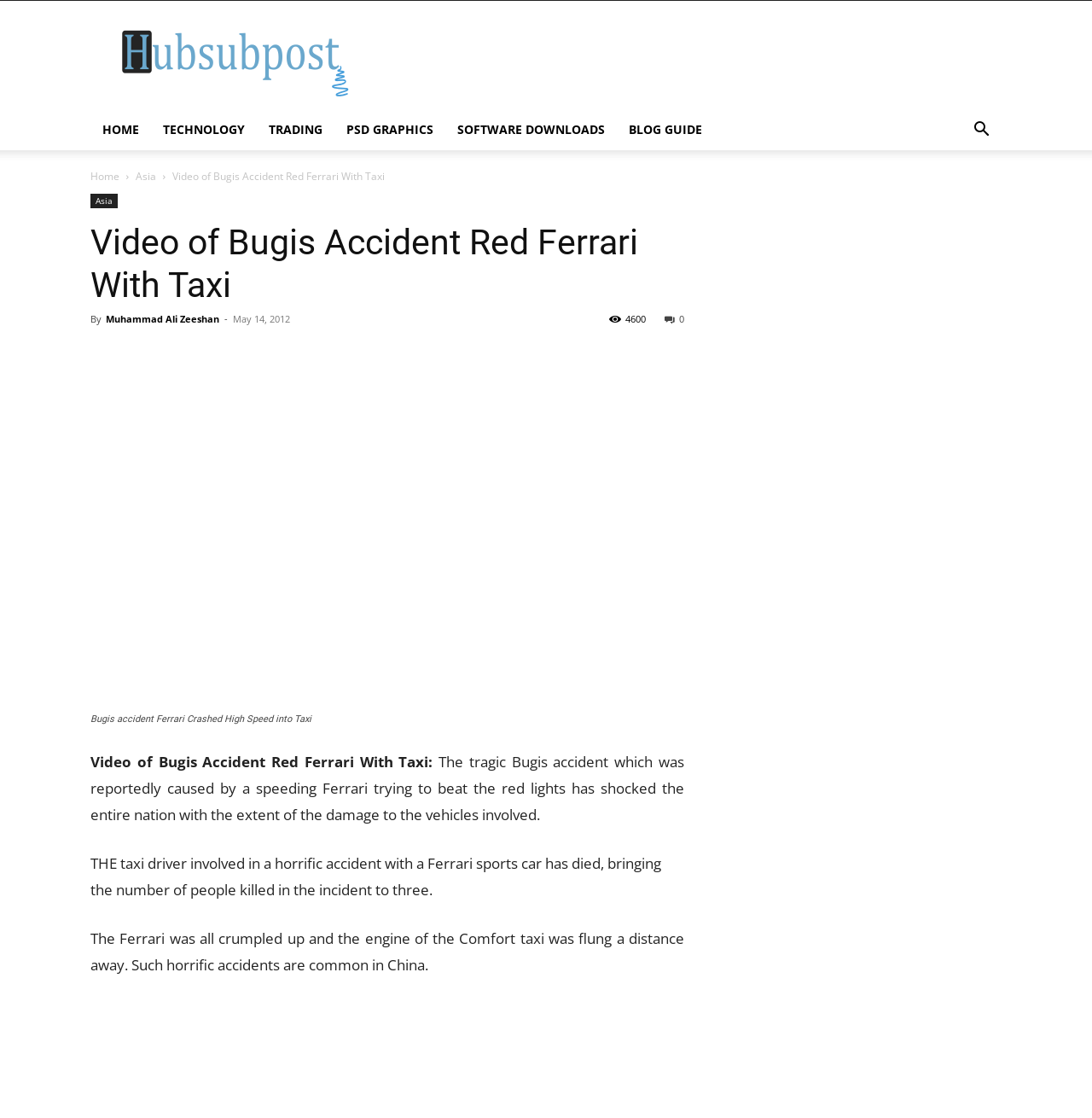Locate the UI element described by Muhammad Ali Zeeshan and provide its bounding box coordinates. Use the format (top-left x, top-left y, bottom-right x, bottom-right y) with all values as floating point numbers between 0 and 1.

[0.097, 0.279, 0.201, 0.291]